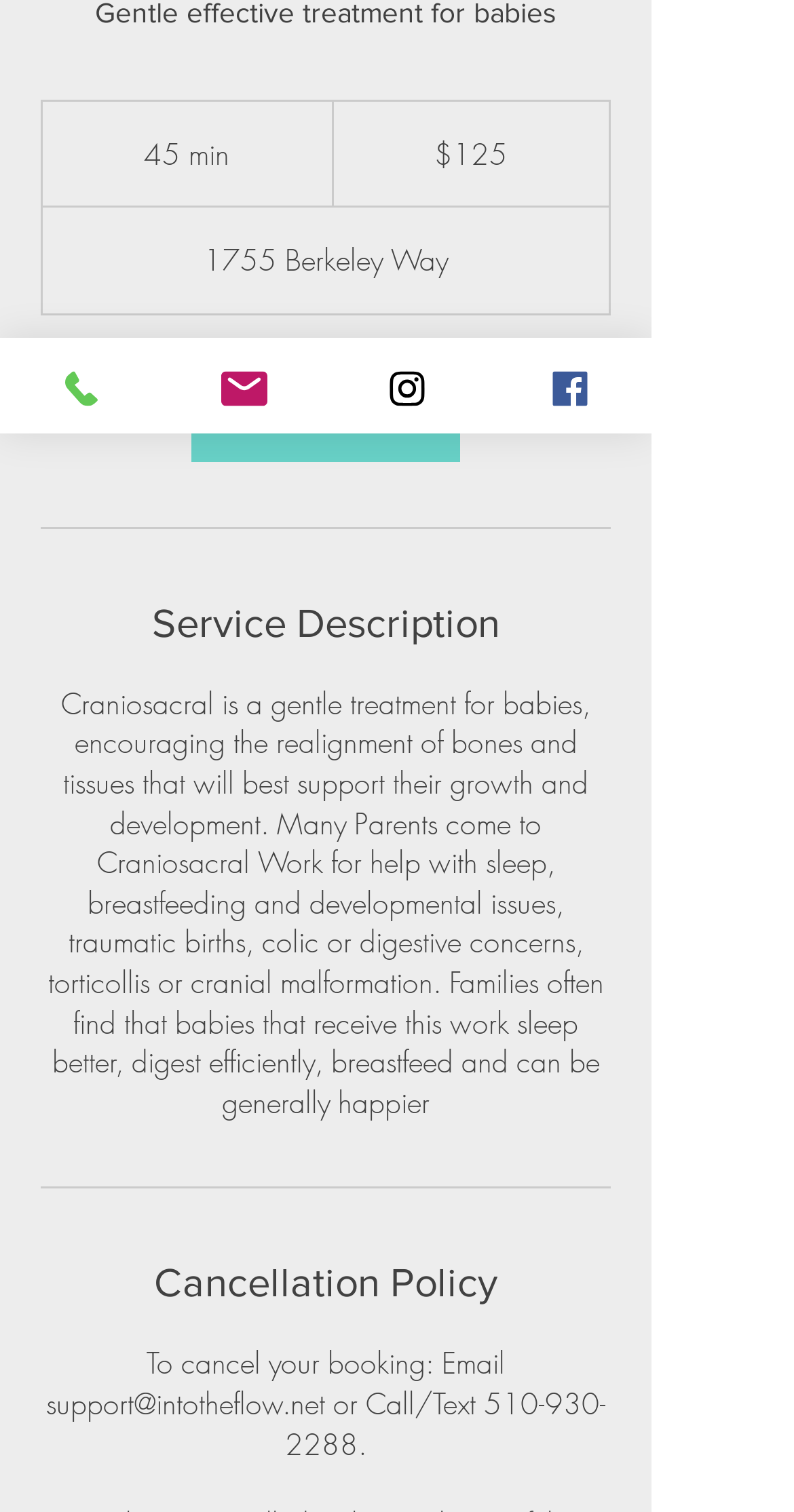Please specify the bounding box coordinates in the format (top-left x, top-left y, bottom-right x, bottom-right y), with all values as floating point numbers between 0 and 1. Identify the bounding box of the UI element described by: Instagram

[0.41, 0.223, 0.615, 0.287]